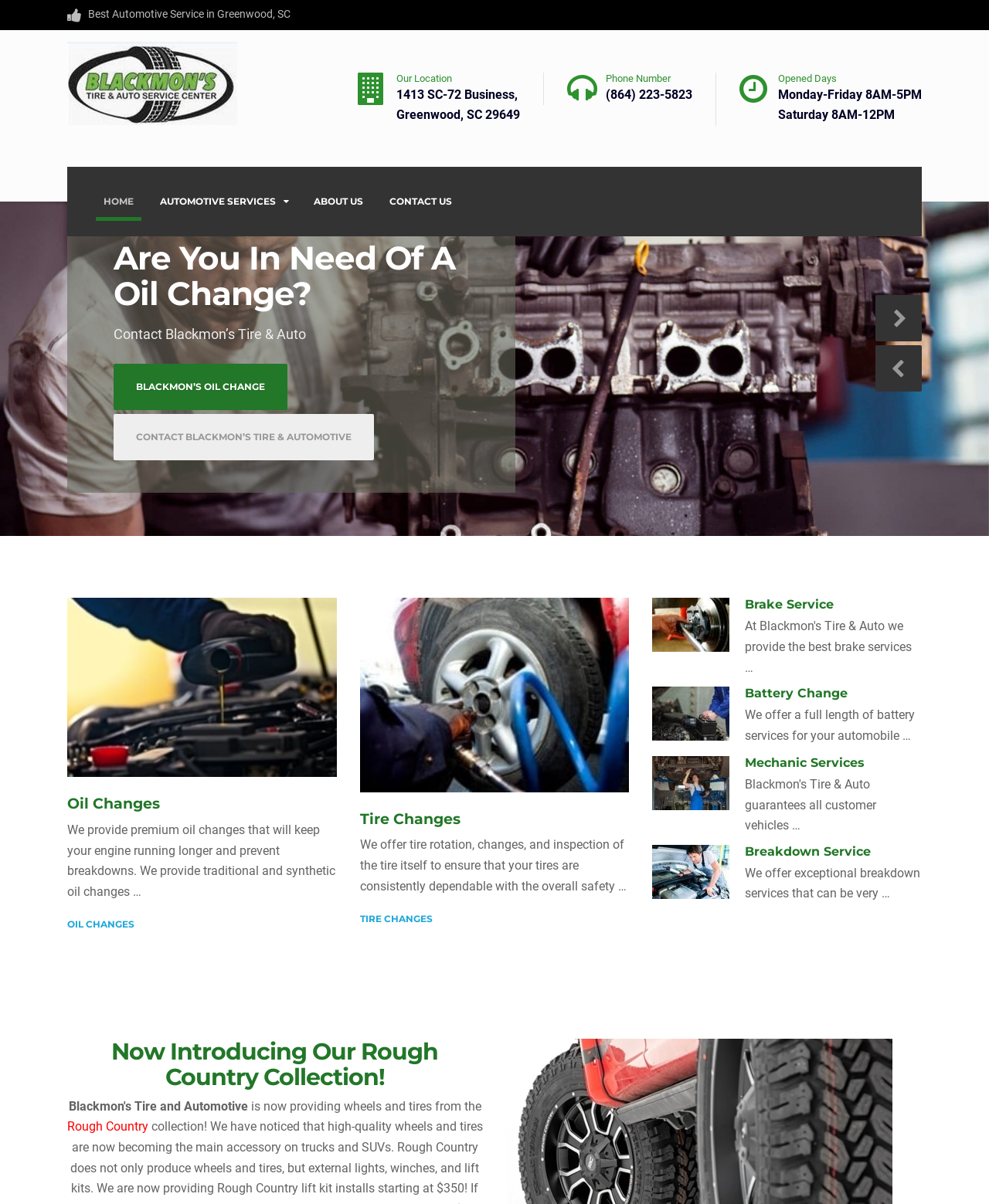What services does Blackmon's Tire & Auto offer?
Examine the screenshot and reply with a single word or phrase.

Oil changes, tire changes, brake service, battery change, mechanic services, breakdown service